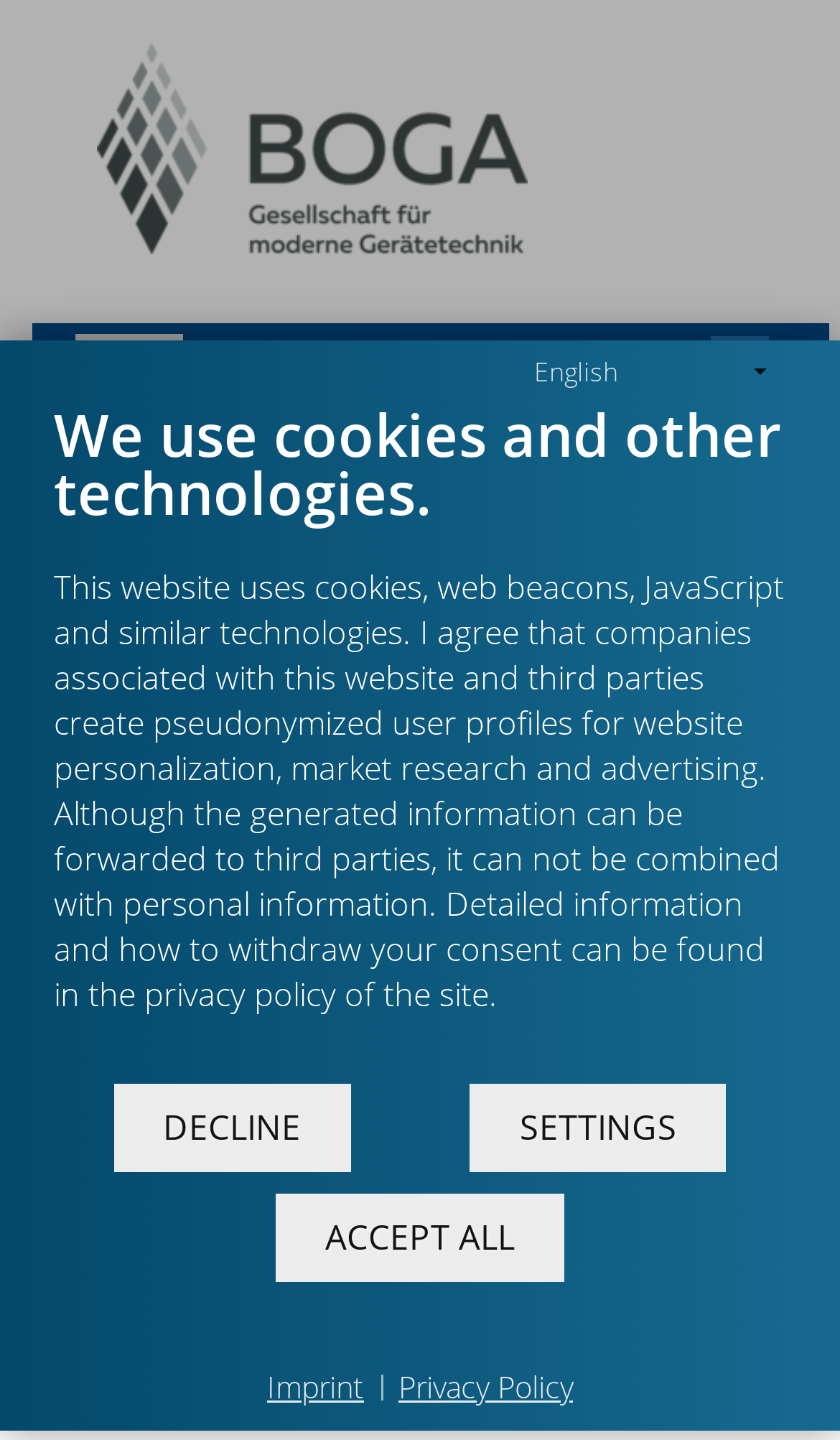Kindly determine the bounding box coordinates for the clickable area to achieve the given instruction: "Click the DE link".

[0.751, 0.232, 0.826, 0.277]